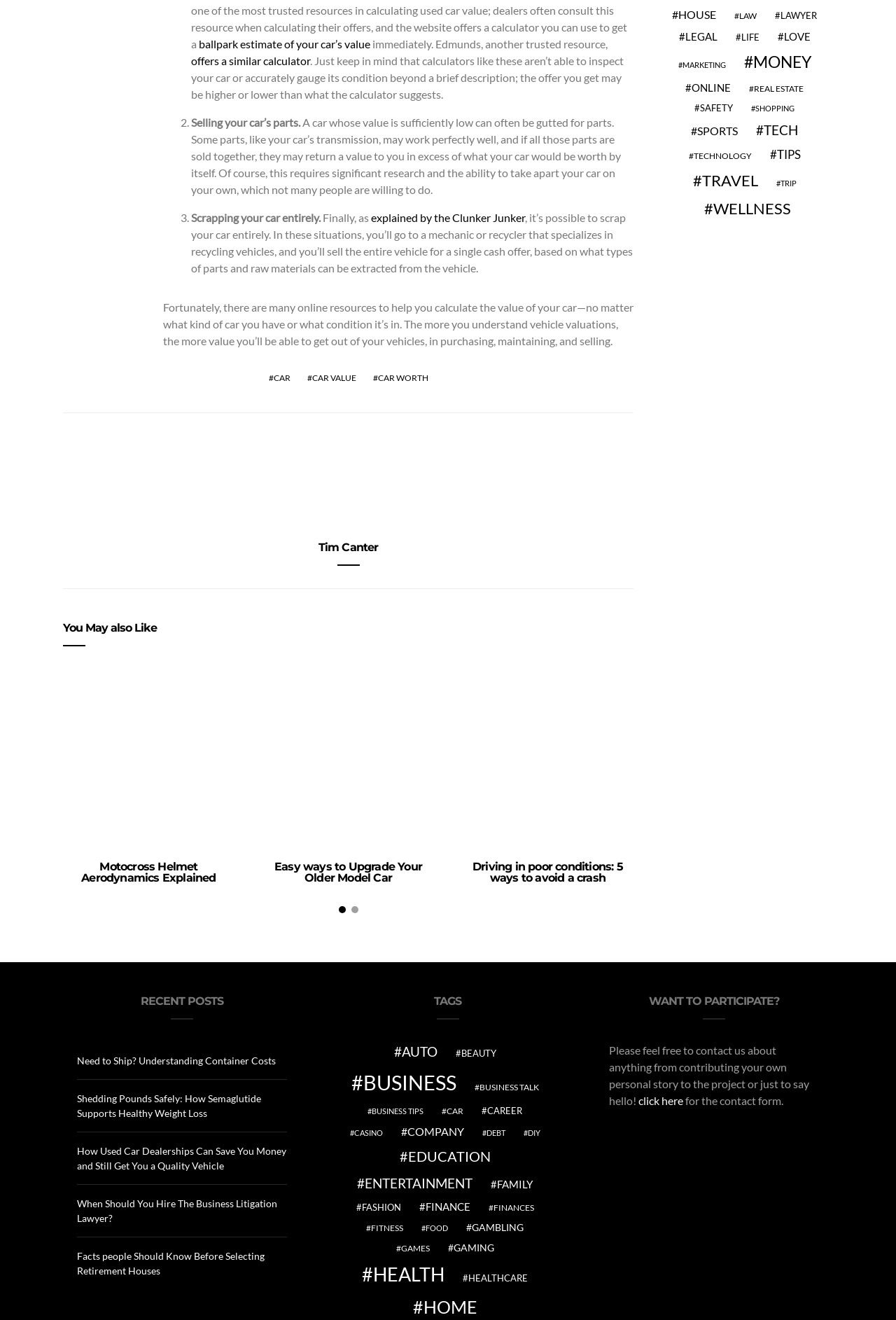Using the details in the image, give a detailed response to the question below:
How many ways to calculate car value are mentioned?

The webpage mentions three ways to calculate car value: using online resources, selling car parts, and scrapping the car entirely.